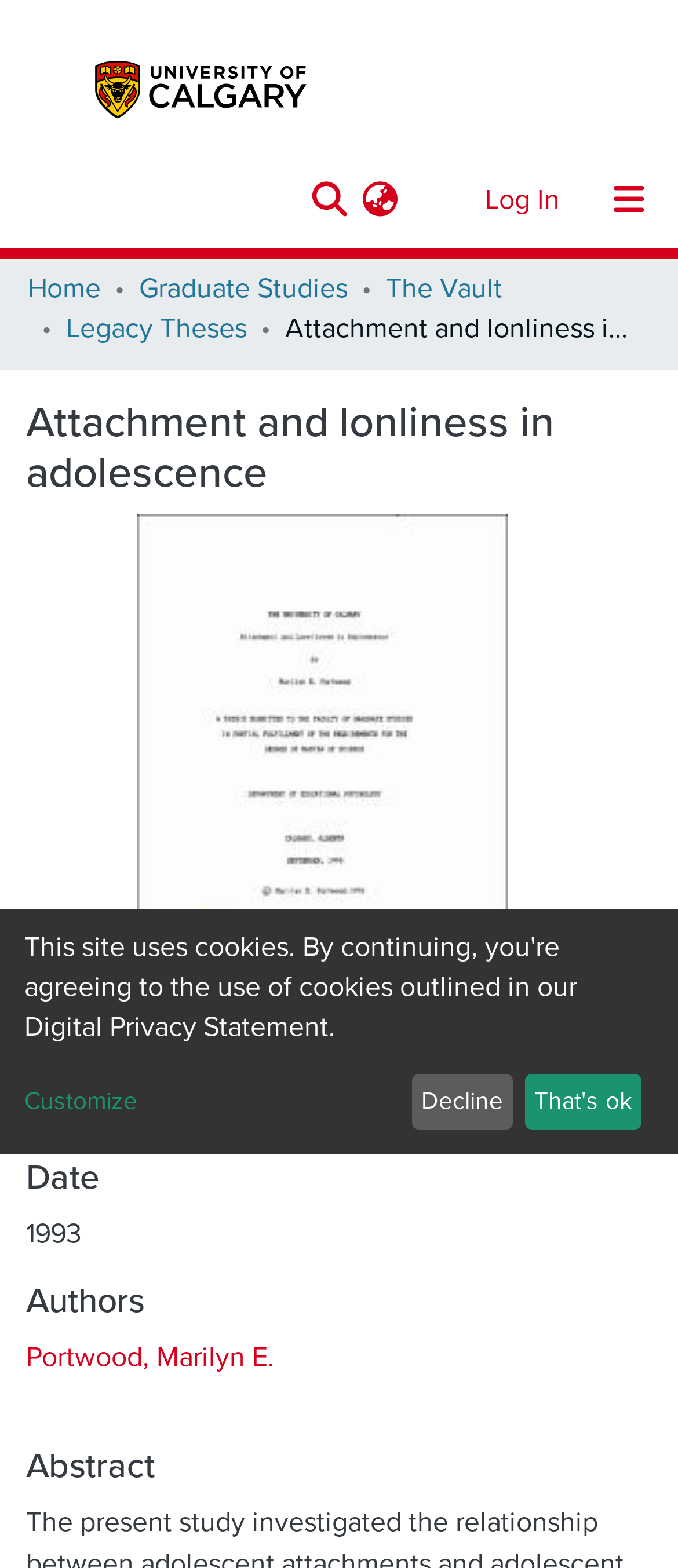Please identify the bounding box coordinates of the clickable region that I should interact with to perform the following instruction: "View thesis file". The coordinates should be expressed as four float numbers between 0 and 1, i.e., [left, top, right, bottom].

[0.038, 0.697, 0.705, 0.719]